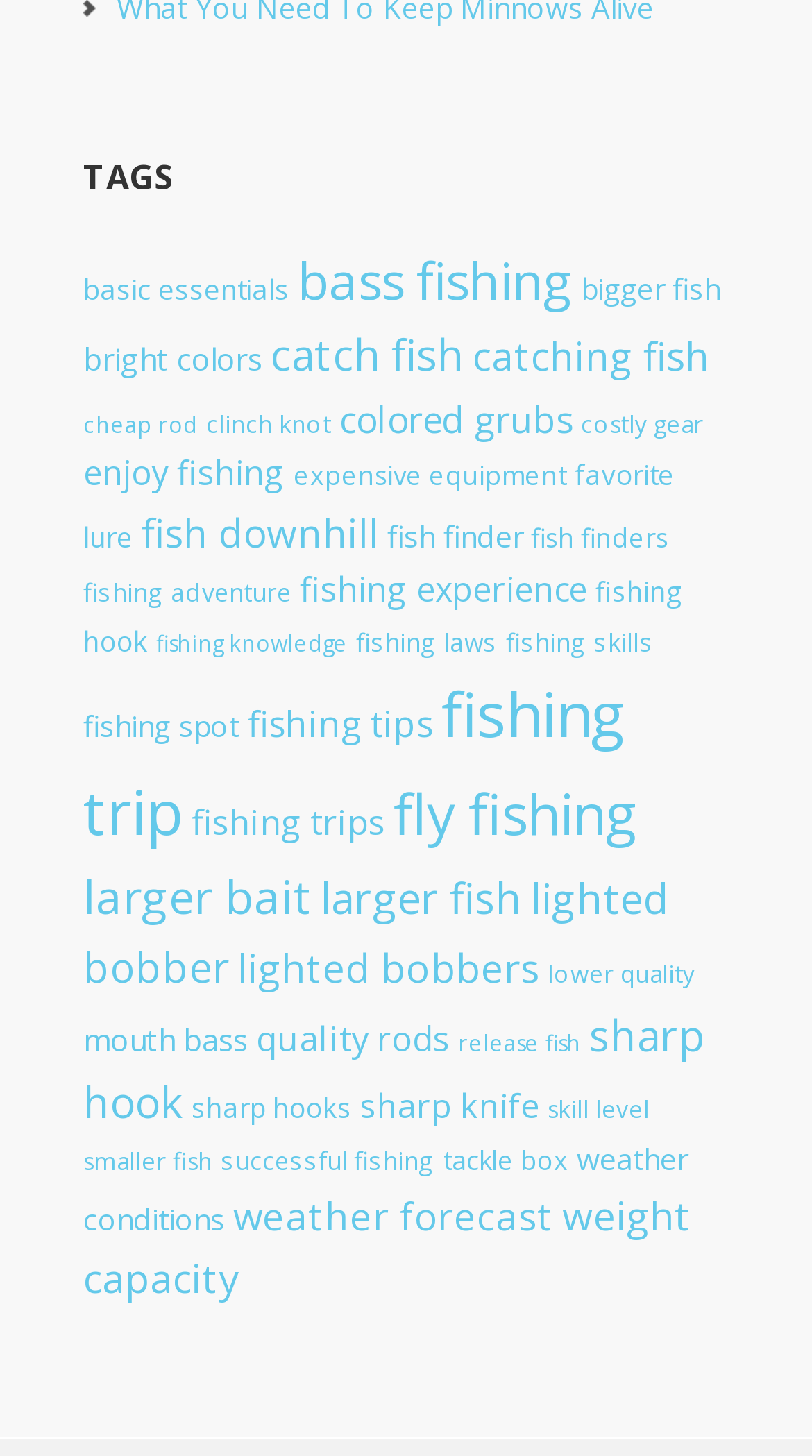Respond with a single word or phrase for the following question: 
How many links are there on this webpage?

220